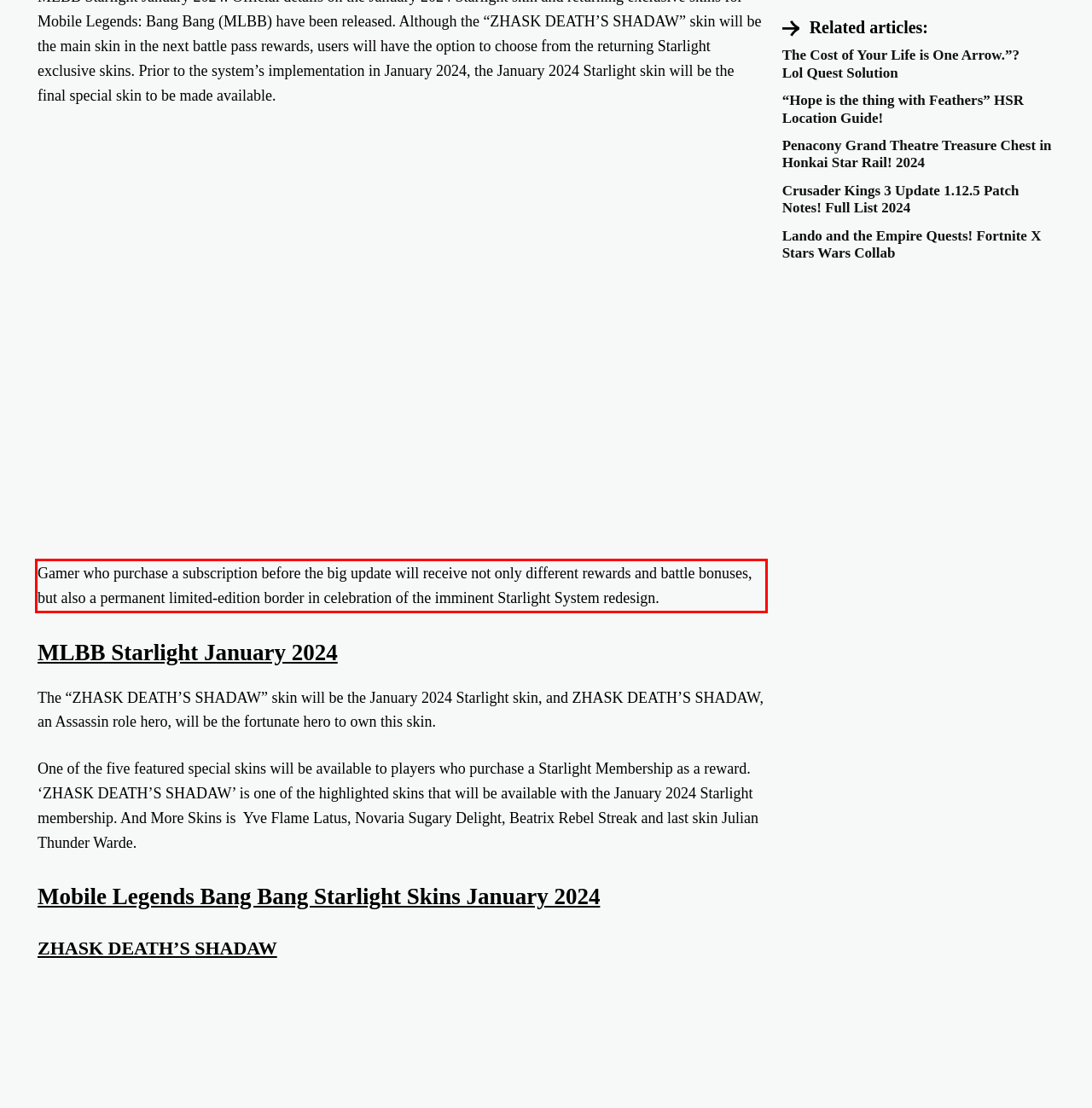Locate the red bounding box in the provided webpage screenshot and use OCR to determine the text content inside it.

Gamer who purchase a subscription before the big update will receive not only different rewards and battle bonuses, but also a permanent limited-edition border in celebration of the imminent Starlight System redesign.